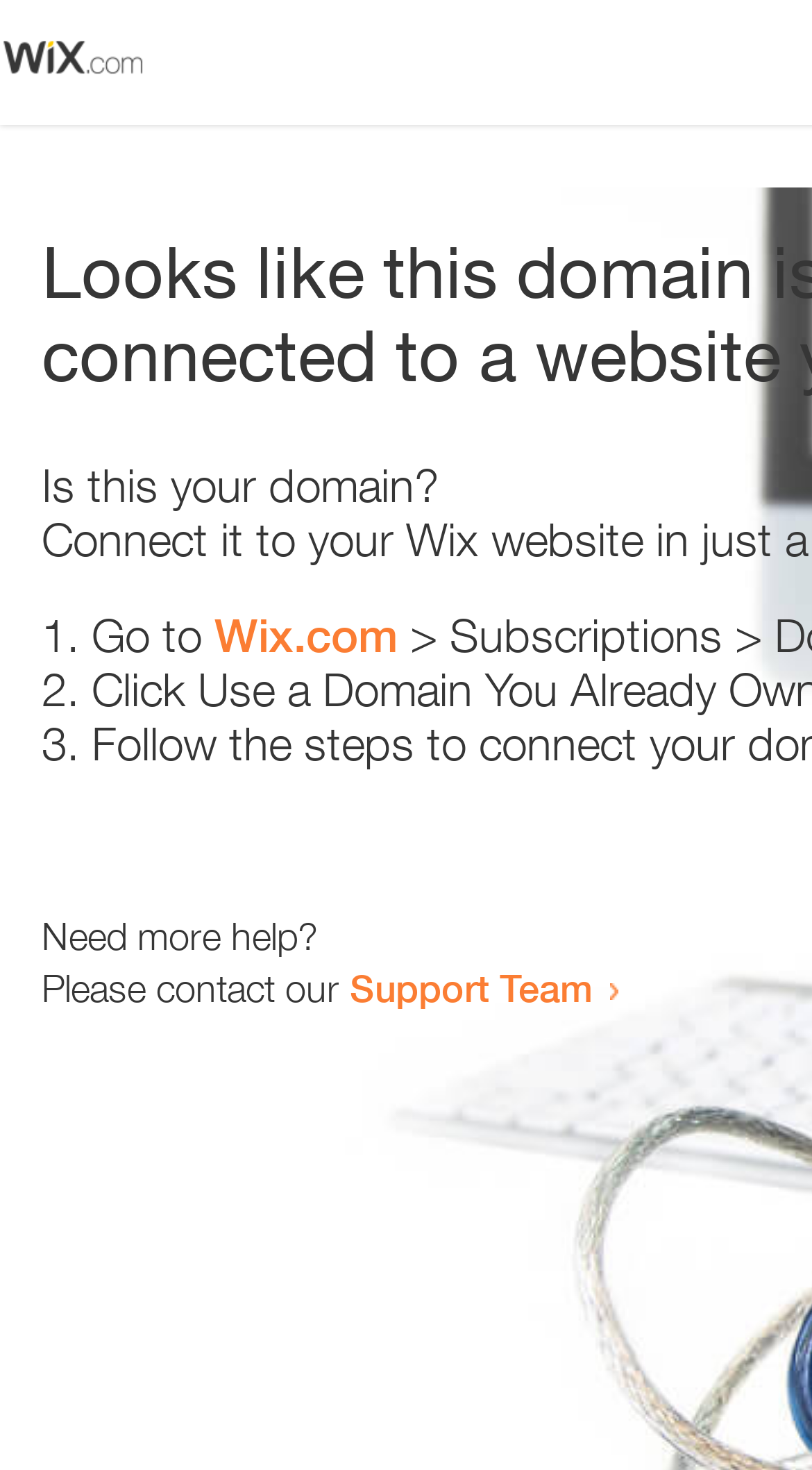How many list markers are present?
Using the image provided, answer with just one word or phrase.

3